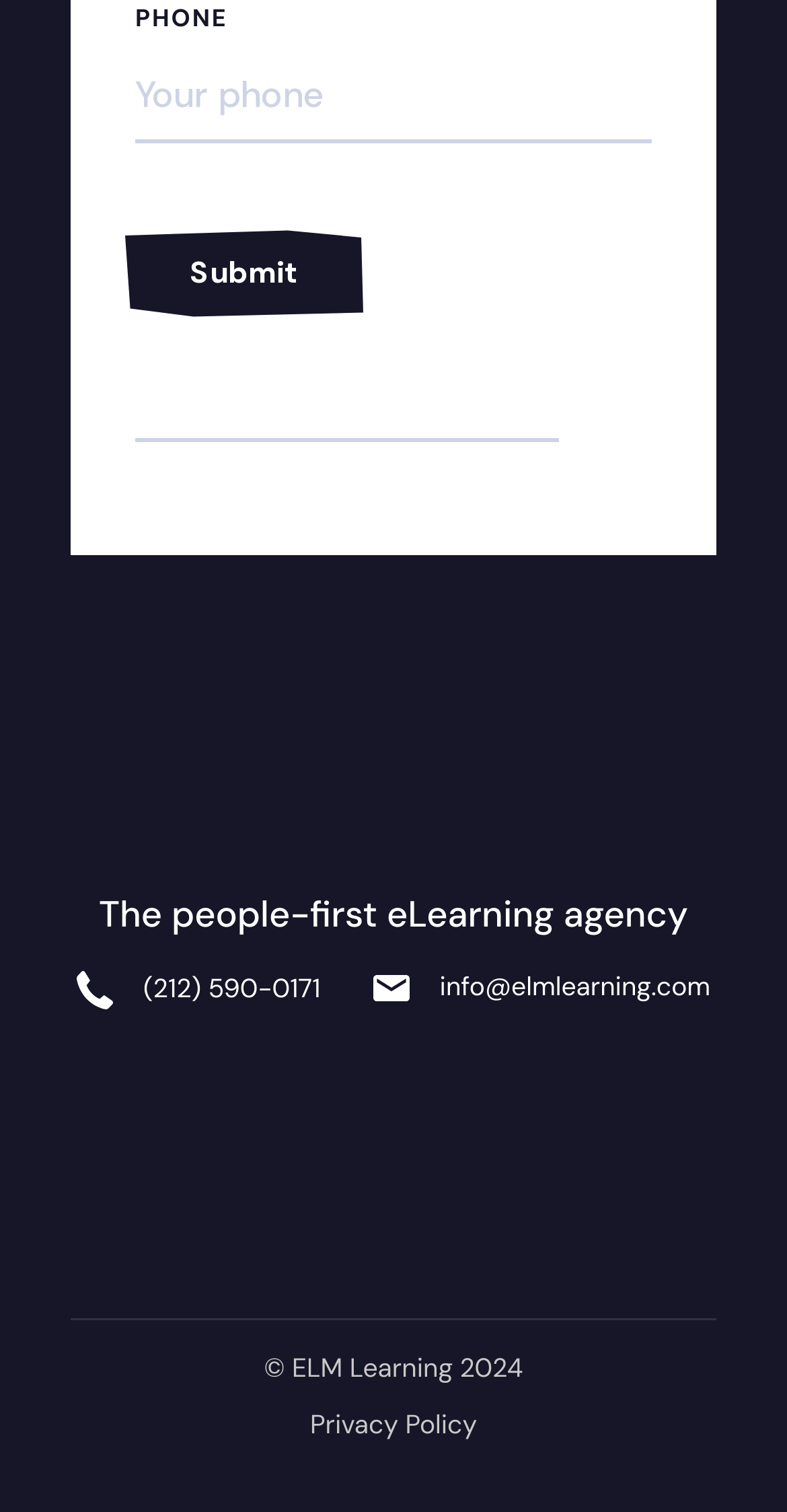From the details in the image, provide a thorough response to the question: What is the company name?

The company name can be found in the StaticText element with the text 'The people-first eLearning agency' and also in the copyright text '© ELM Learning 2024'.